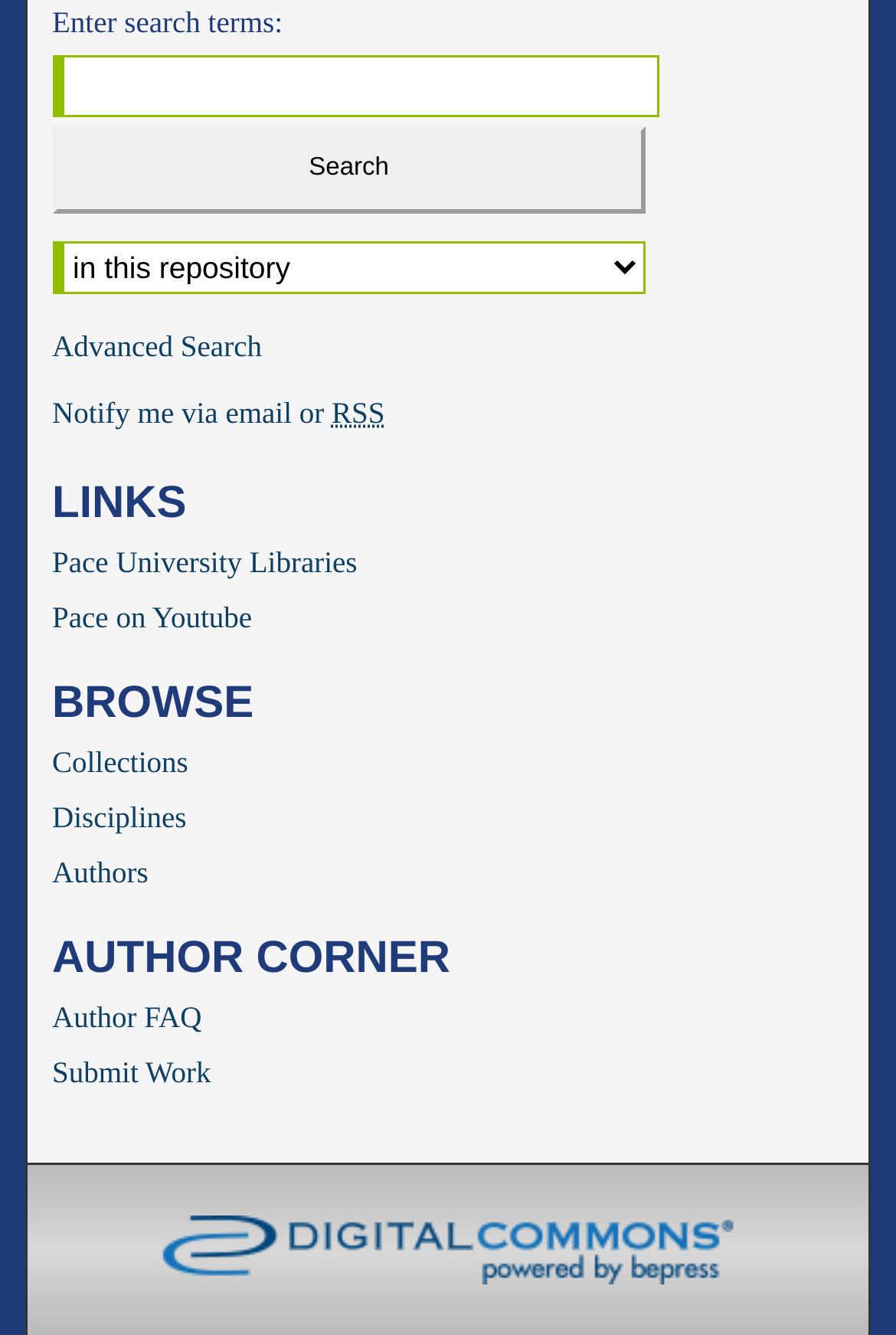Identify the bounding box coordinates of the section to be clicked to complete the task described by the following instruction: "Go to Advanced Search". The coordinates should be four float numbers between 0 and 1, formatted as [left, top, right, bottom].

[0.058, 0.197, 0.292, 0.223]